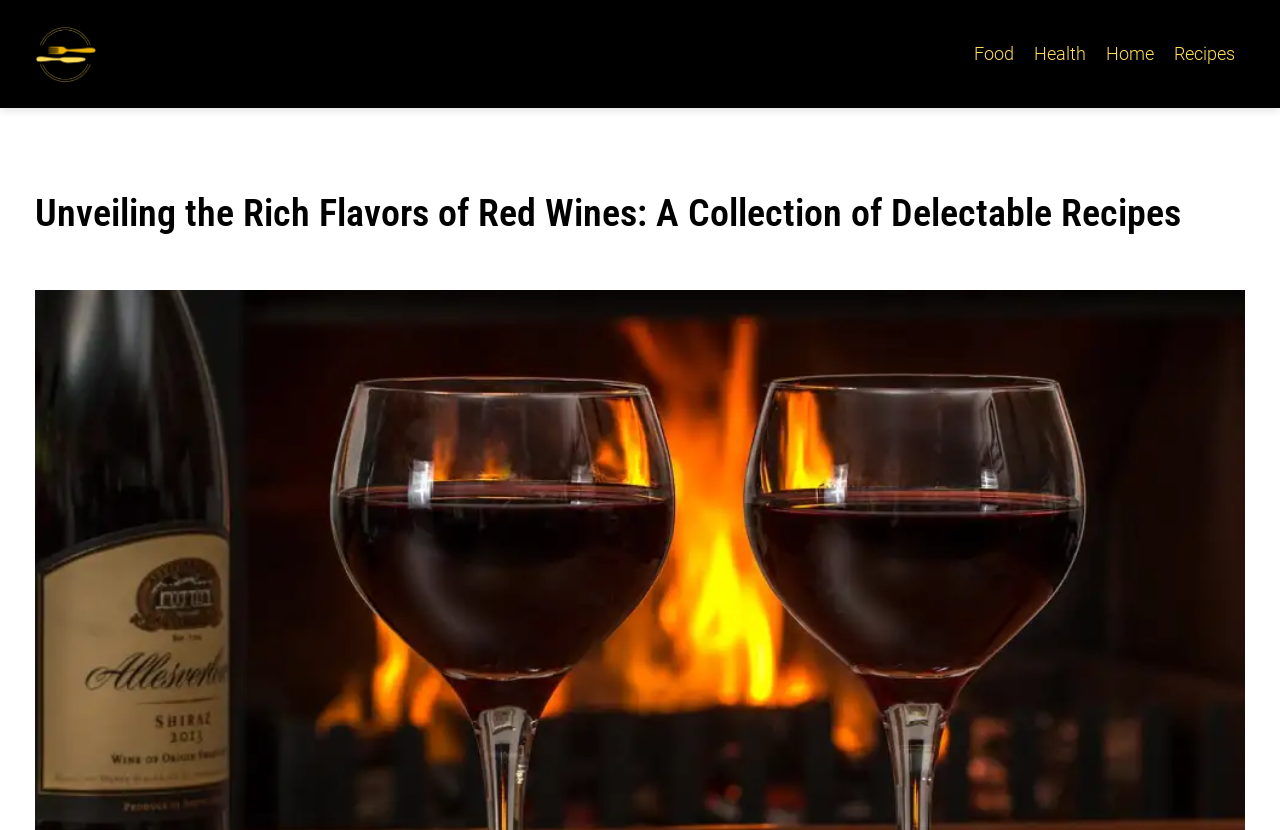Detail the webpage's structure and highlights in your description.

The webpage is about exploring the world of red wines, featuring a collection of recipes and related topics. At the top left corner, there is a link to "onlibrary.net" accompanied by a small image. 

On the top right side, there are four main navigation links: "Food", "Health", "Home", and "Recipes", which are evenly spaced and aligned horizontally. 

Below the navigation links, there is a prominent heading that reads "Unveiling the Rich Flavors of Red Wines: A Collection of Delectable Recipes", which spans across the entire width of the page. This heading is likely the title of the webpage or the main topic of discussion.